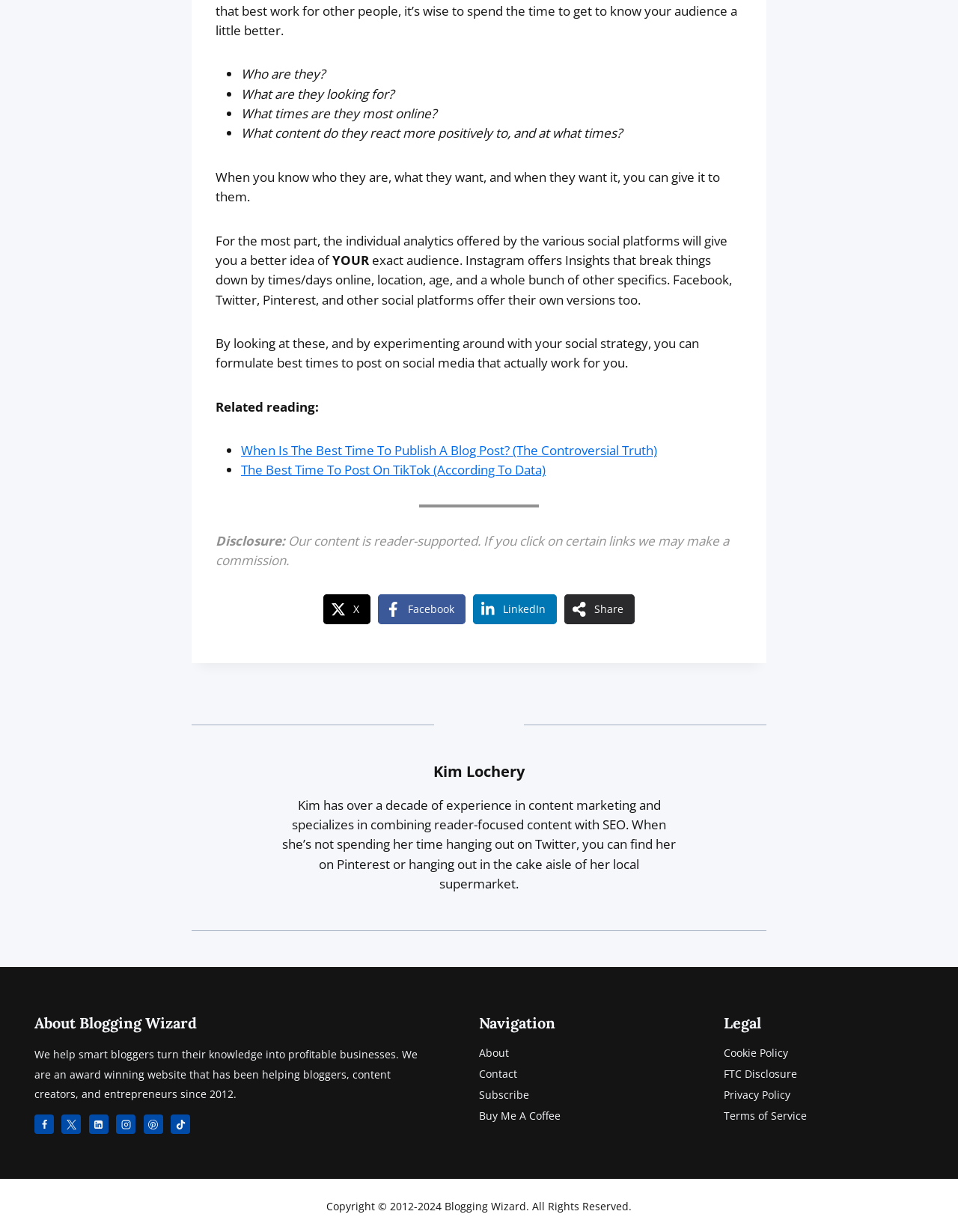What is the name of the social media platform mentioned in the related reading section?
Provide an in-depth and detailed answer to the question.

The related reading section mentions an article titled 'The Best Time To Post On TikTok (According To Data)', which suggests that TikTok is one of the social media platforms being discussed.